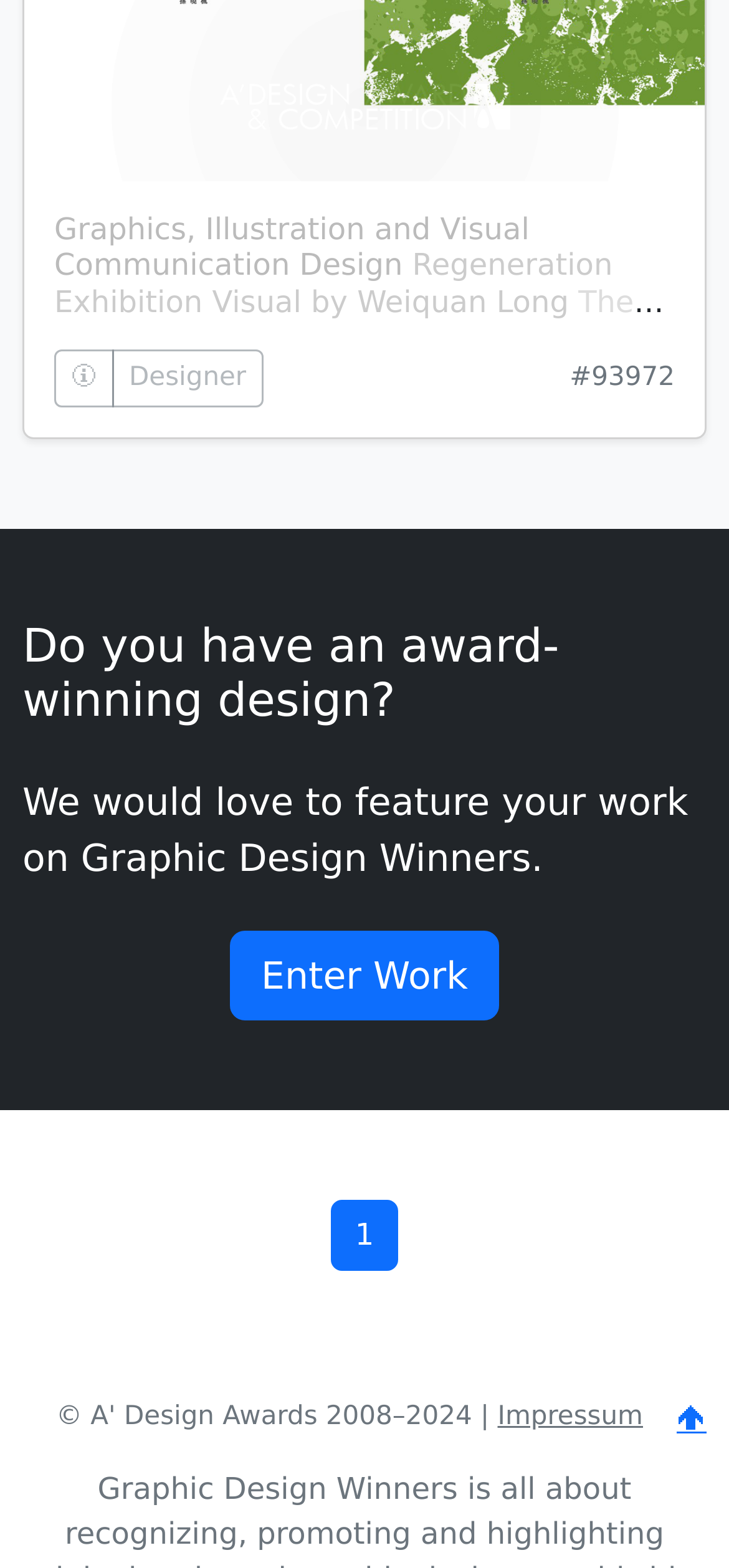Extract the bounding box coordinates for the UI element described by the text: "Impressum". The coordinates should be in the form of [left, top, right, bottom] with values between 0 and 1.

[0.682, 0.894, 0.882, 0.913]